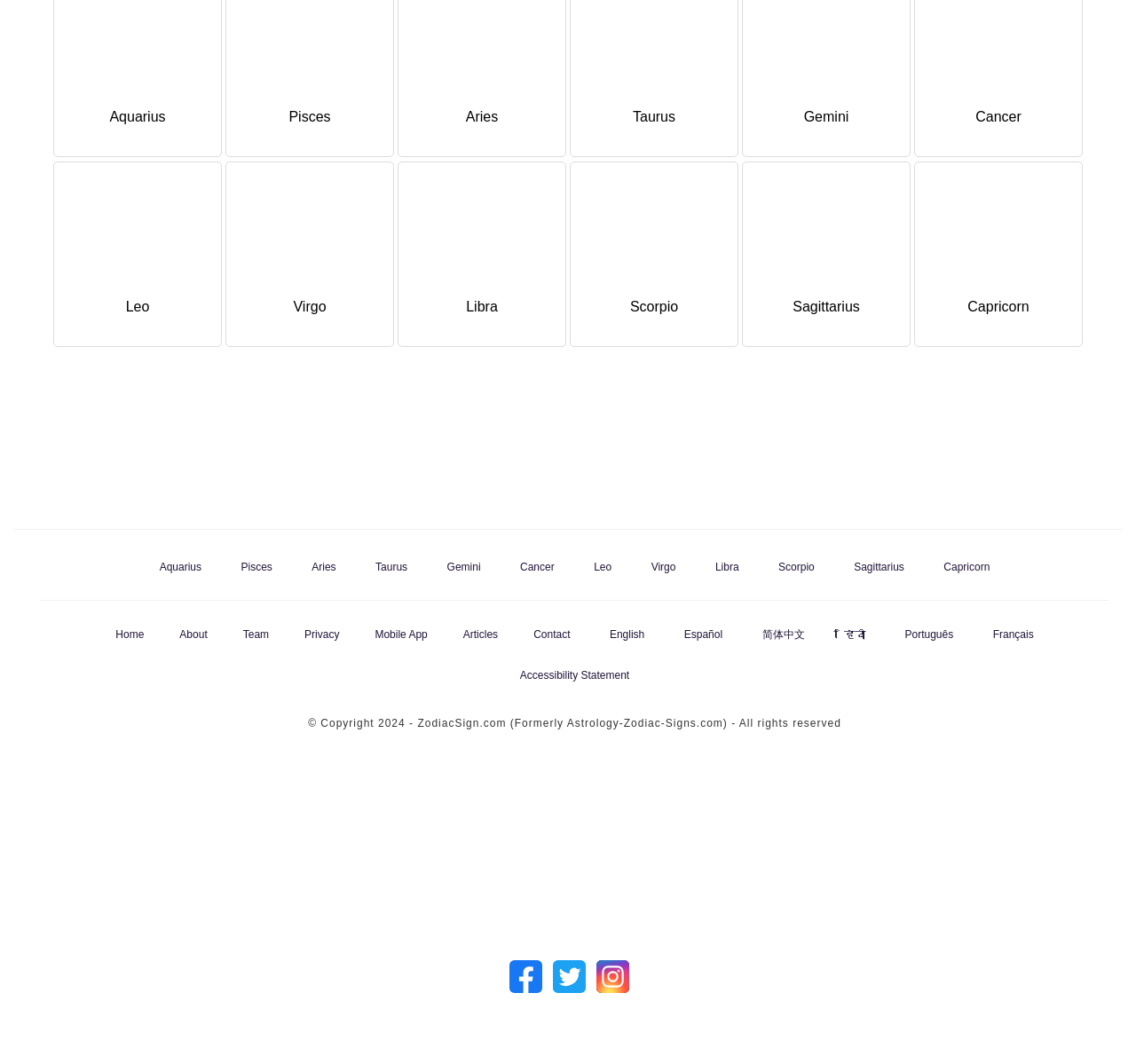Can you specify the bounding box coordinates for the region that should be clicked to fulfill this instruction: "Visit Our Facebook".

[0.448, 0.899, 0.477, 0.931]